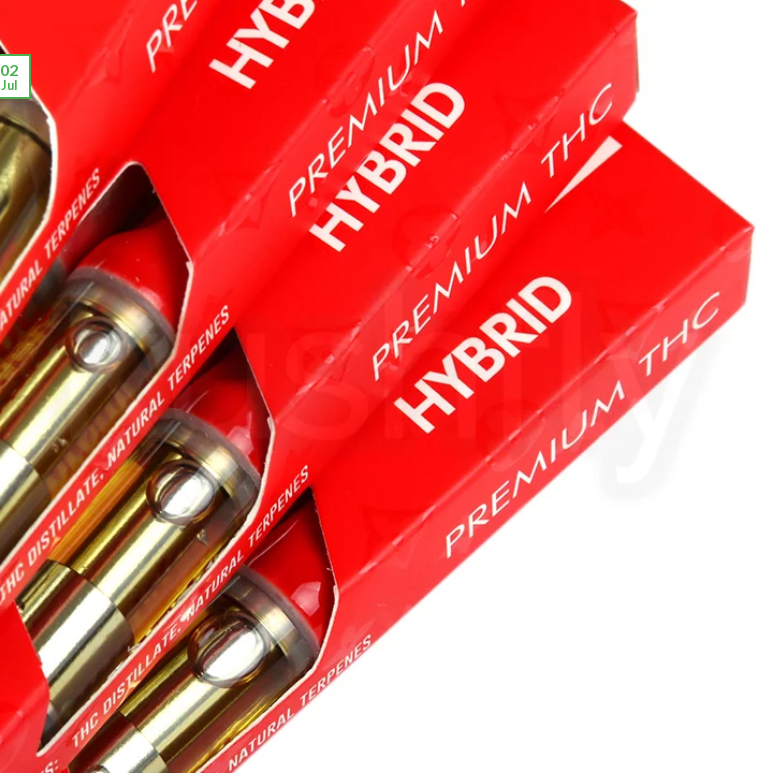Compose an extensive description of the image.

The image features several packages of cannabis cartridges, prominently displayed in a vibrant red packaging. Each box is labeled with the word "HYBRID" and the phrase "PREMIUM THC" in bold white text, suggesting a high-quality product that combines the effects of both indica and sativa strains. The cartridges themselves are visible through the clear sections of their packaging, revealing a golden hue indicative of THC distillate. The design and colors of the packaging suggest a focus on both aesthetic appeal and branding in the cannabis market. Additionally, a highlighted date reading "02 Jul" appears in the upper left corner, likely indicating the packaging or posting date of the product, providing context for freshness or relevance in product reviews.